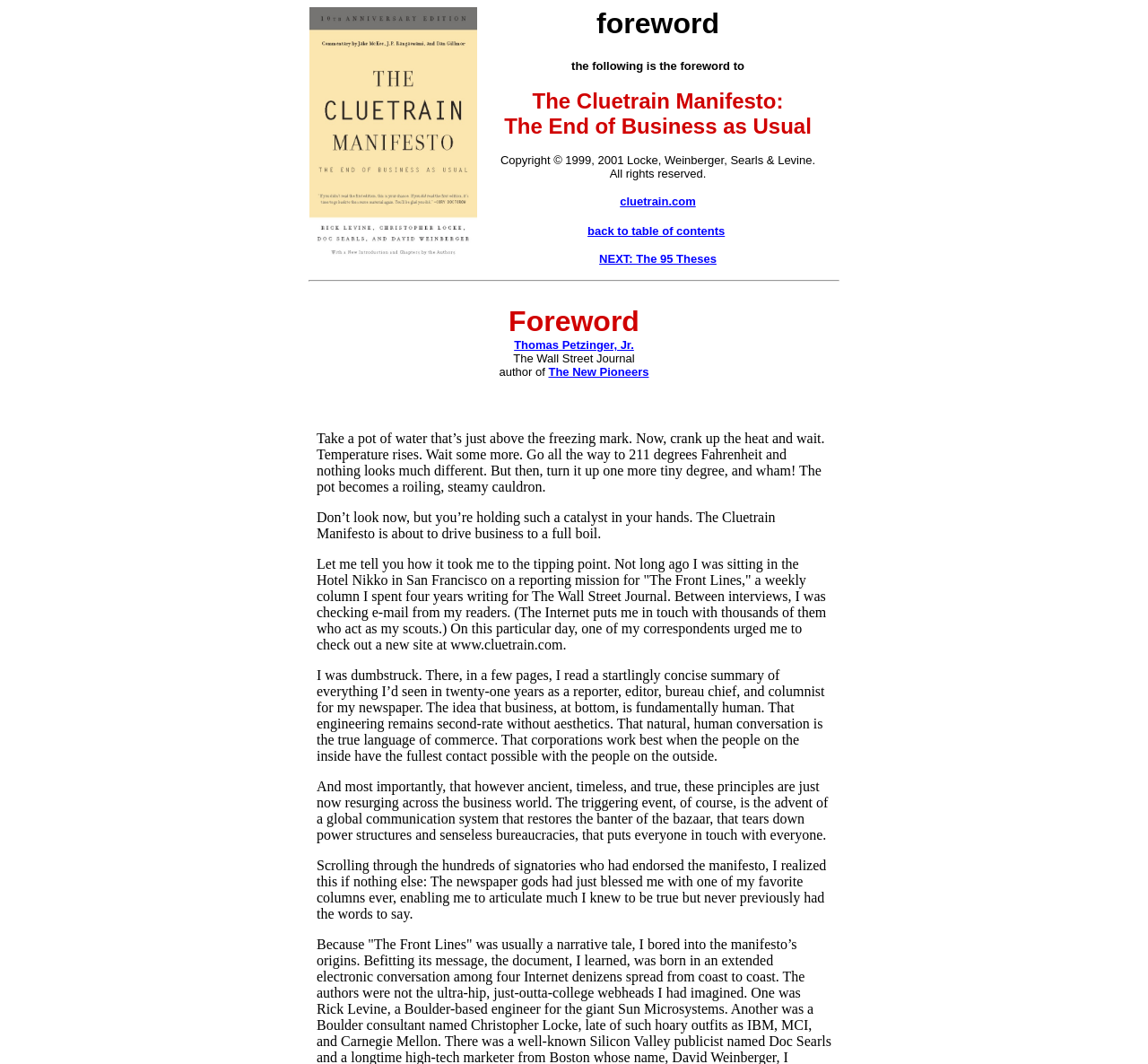Who is the author of 'The New Pioneers'?
Could you please answer the question thoroughly and with as much detail as possible?

The author of 'The New Pioneers' is Thomas Petzinger, Jr., as mentioned in the link at coordinates [0.448, 0.317, 0.552, 0.331] and the surrounding text at coordinates [0.447, 0.331, 0.553, 0.344].